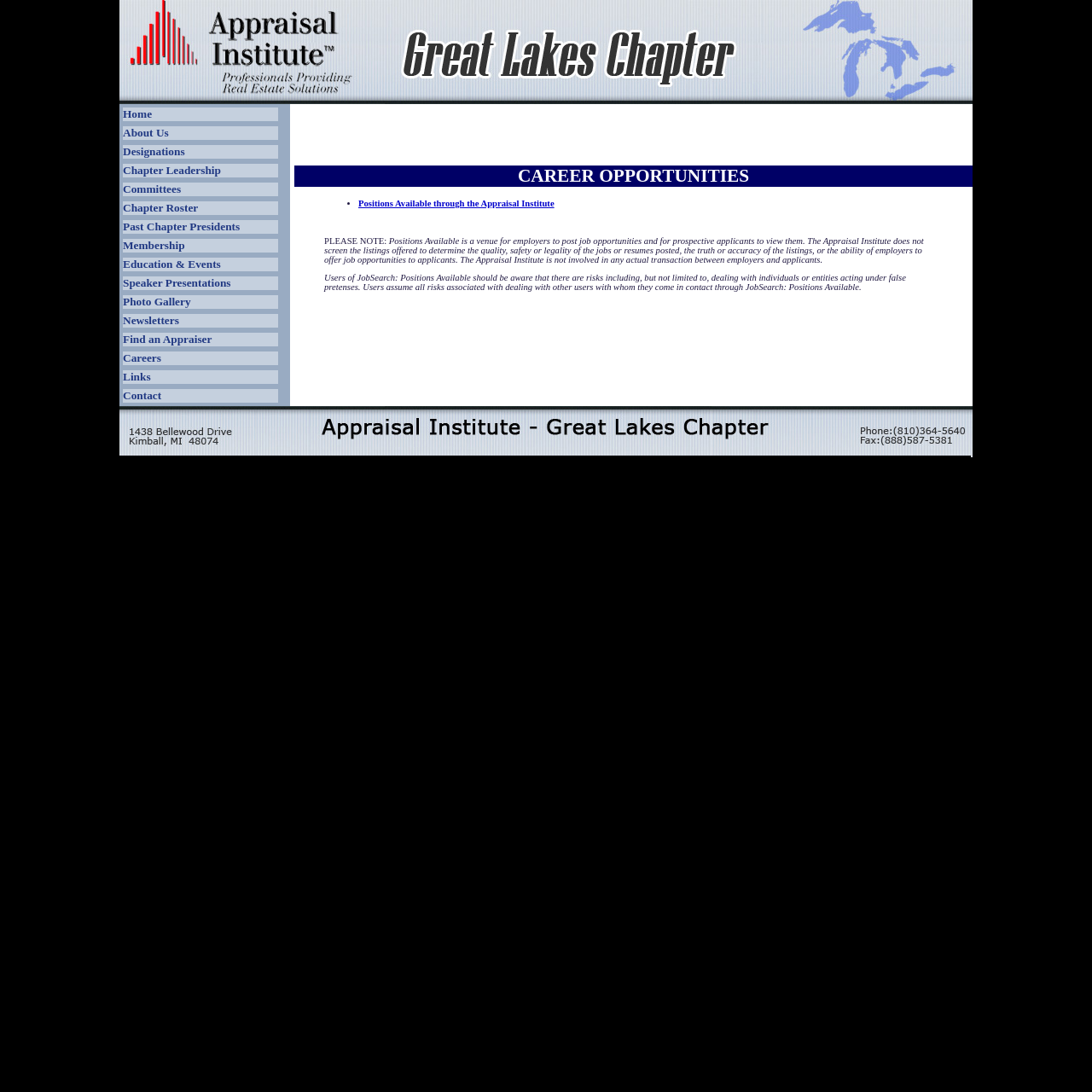What is the name of the chapter?
Please answer the question as detailed as possible based on the image.

The name of the chapter can be found in the title of the webpage, which is 'Great Lakes Chapter of the Appraisal Institute'.